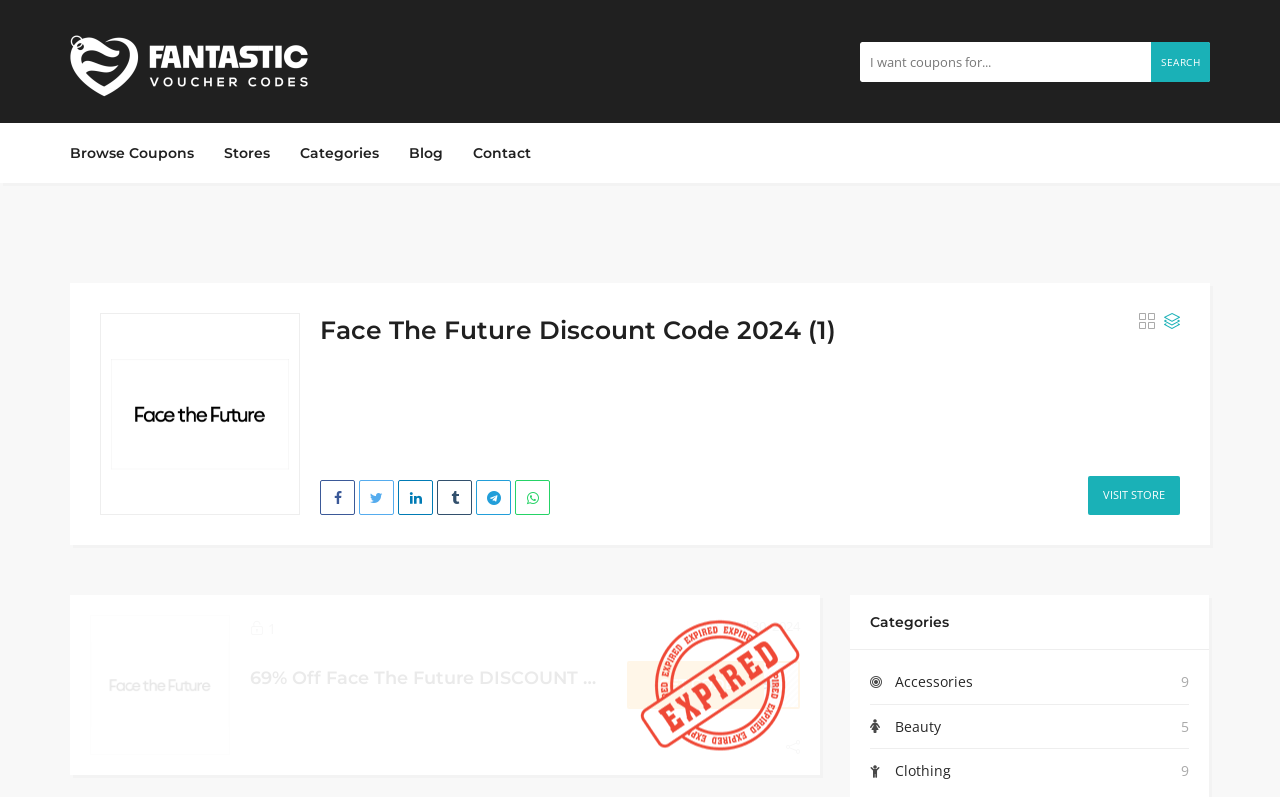How many categories are listed?
Look at the image and provide a short answer using one word or a phrase.

3